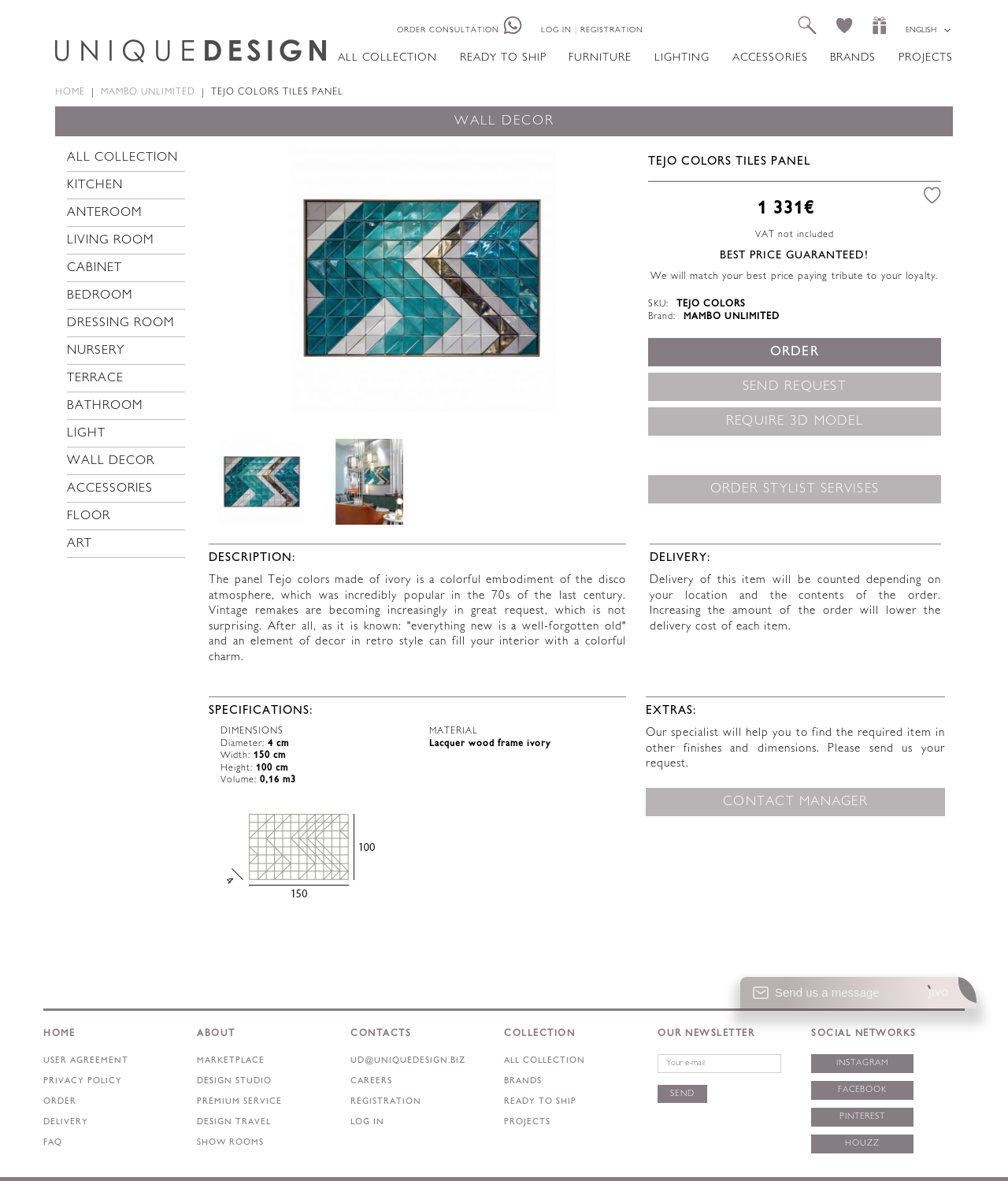Please find the bounding box coordinates for the clickable element needed to perform this instruction: "Click the 'Send request' button".

[0.643, 0.315, 0.934, 0.339]